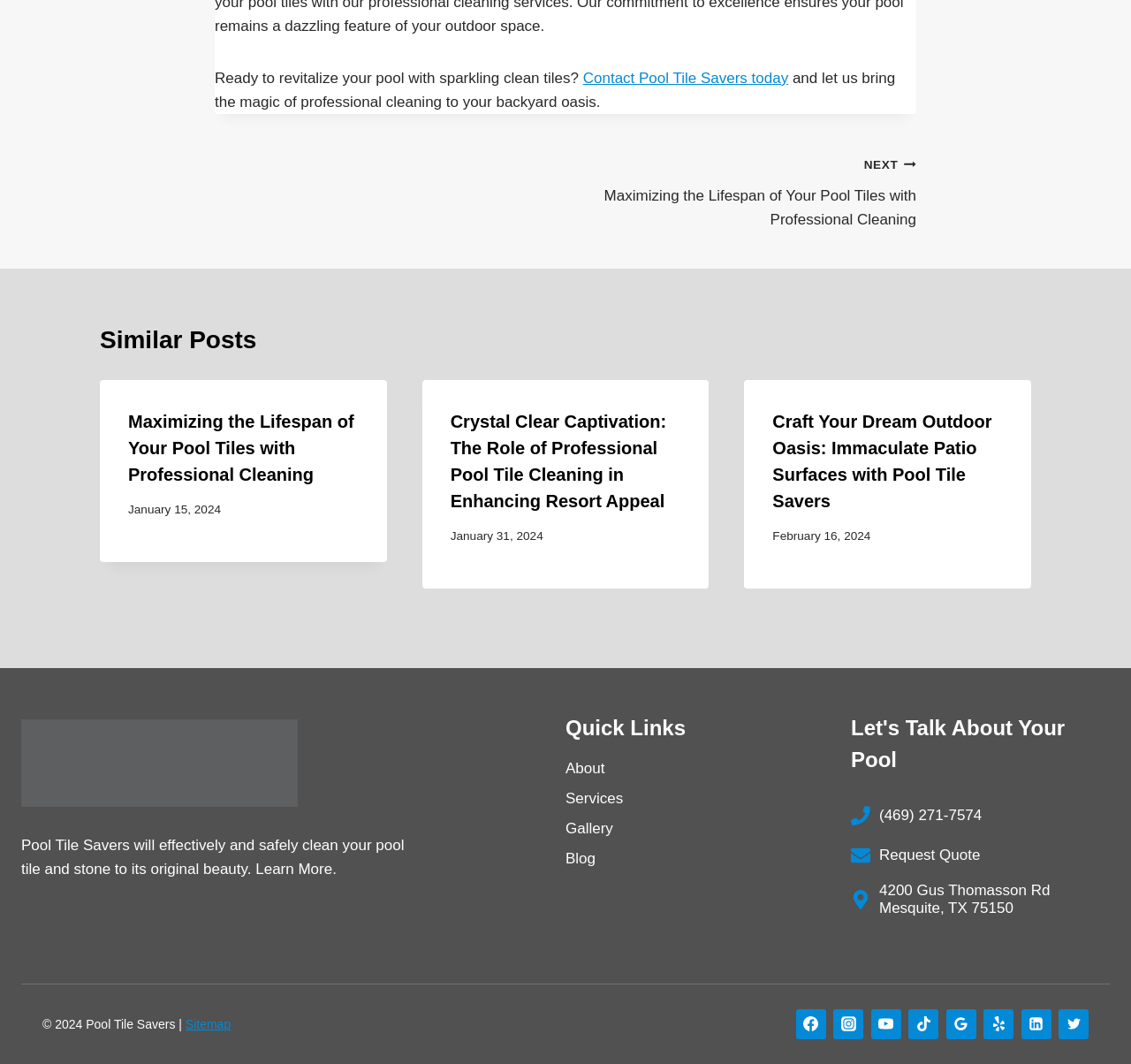Please identify the bounding box coordinates of the region to click in order to complete the given instruction: "Learn more about Pool Tile Savers". The coordinates should be four float numbers between 0 and 1, i.e., [left, top, right, bottom].

[0.226, 0.809, 0.298, 0.825]